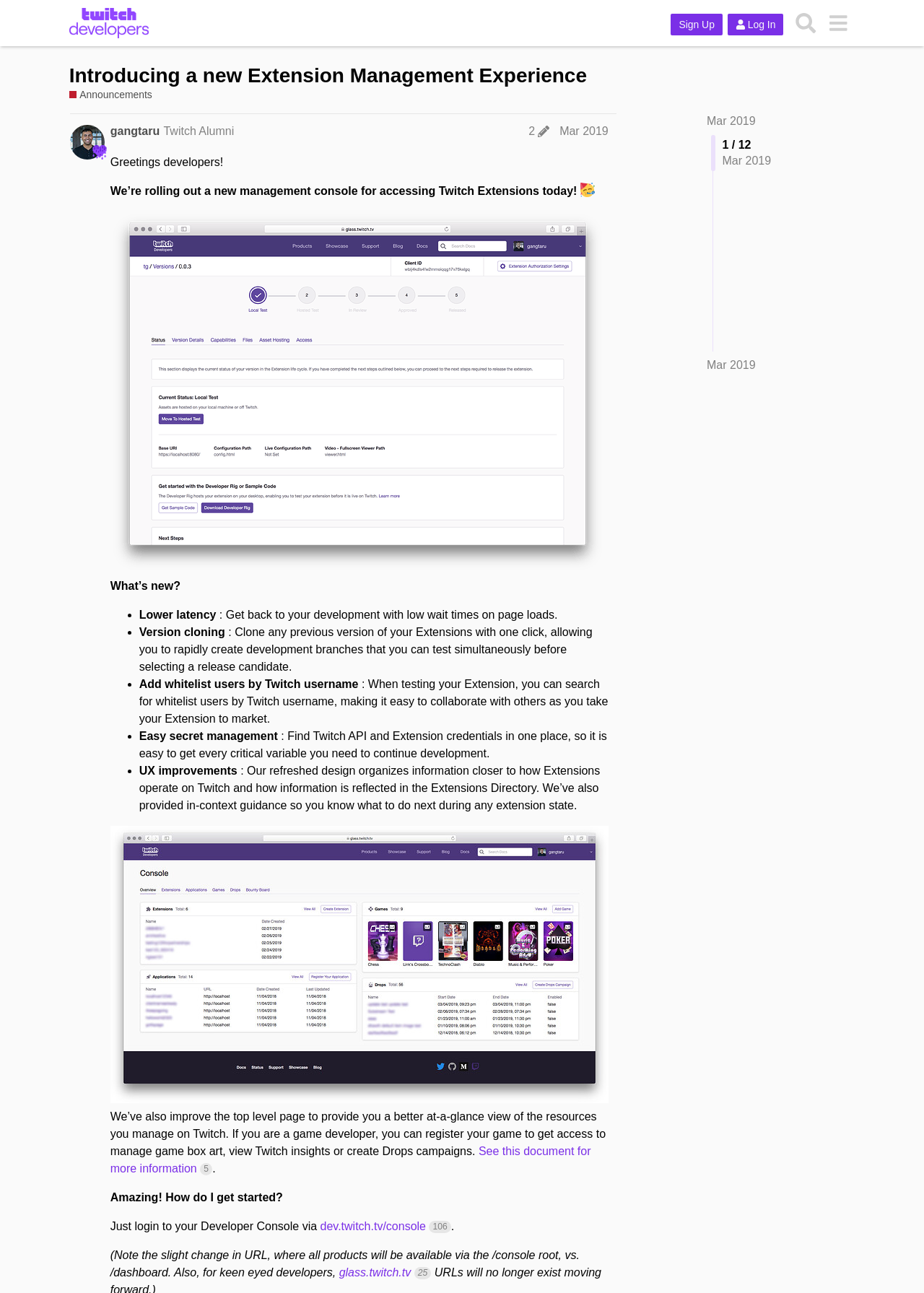How can developers access the new management console?
Based on the visual, give a brief answer using one word or a short phrase.

login to Developer Console